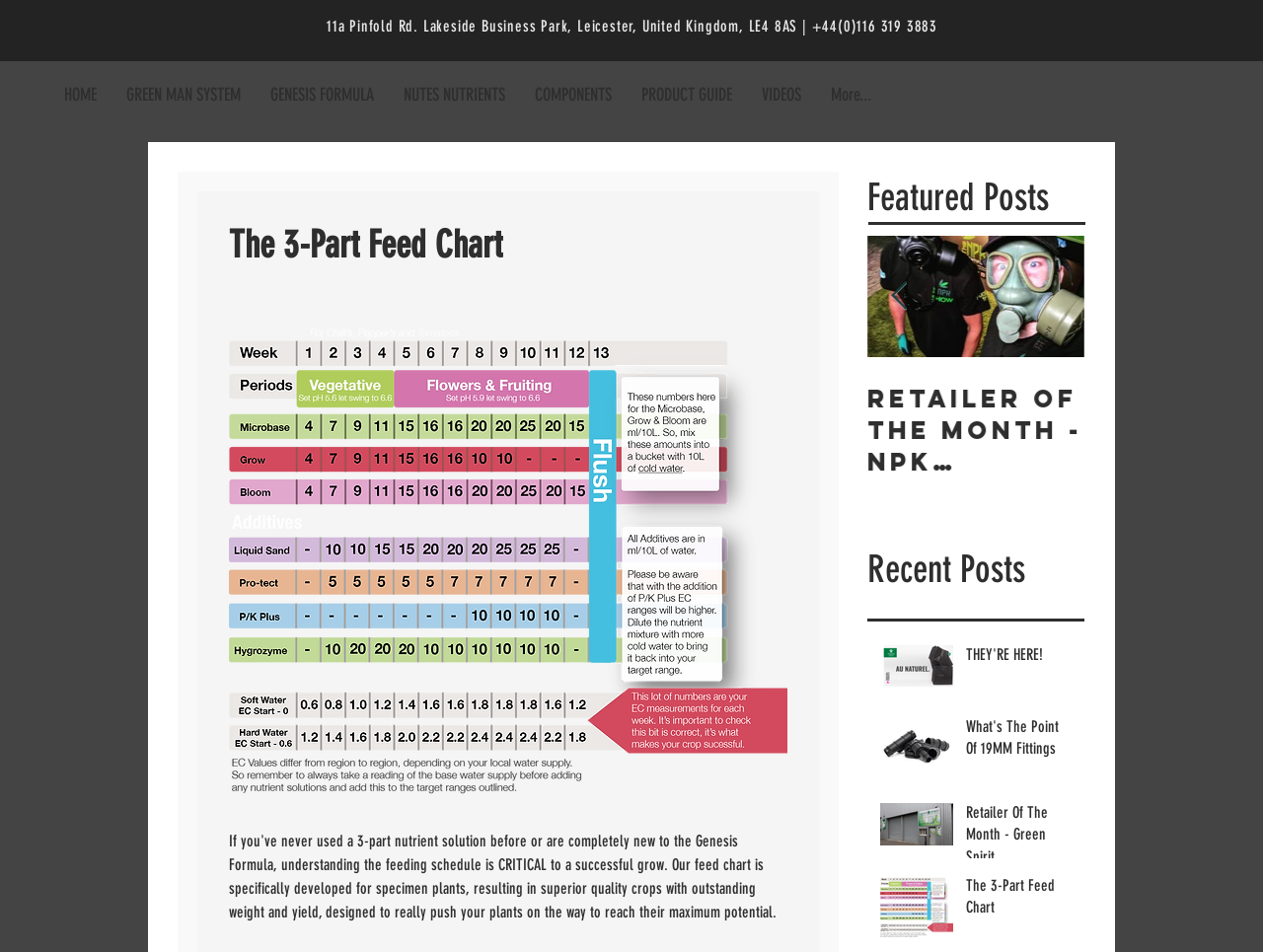What is the name of the feed chart?
Could you please answer the question thoroughly and with as much detail as possible?

I found the name of the feed chart by looking at the button element with the text 'Genesis Formula 3-part Feed Chart', which is located below the main heading.